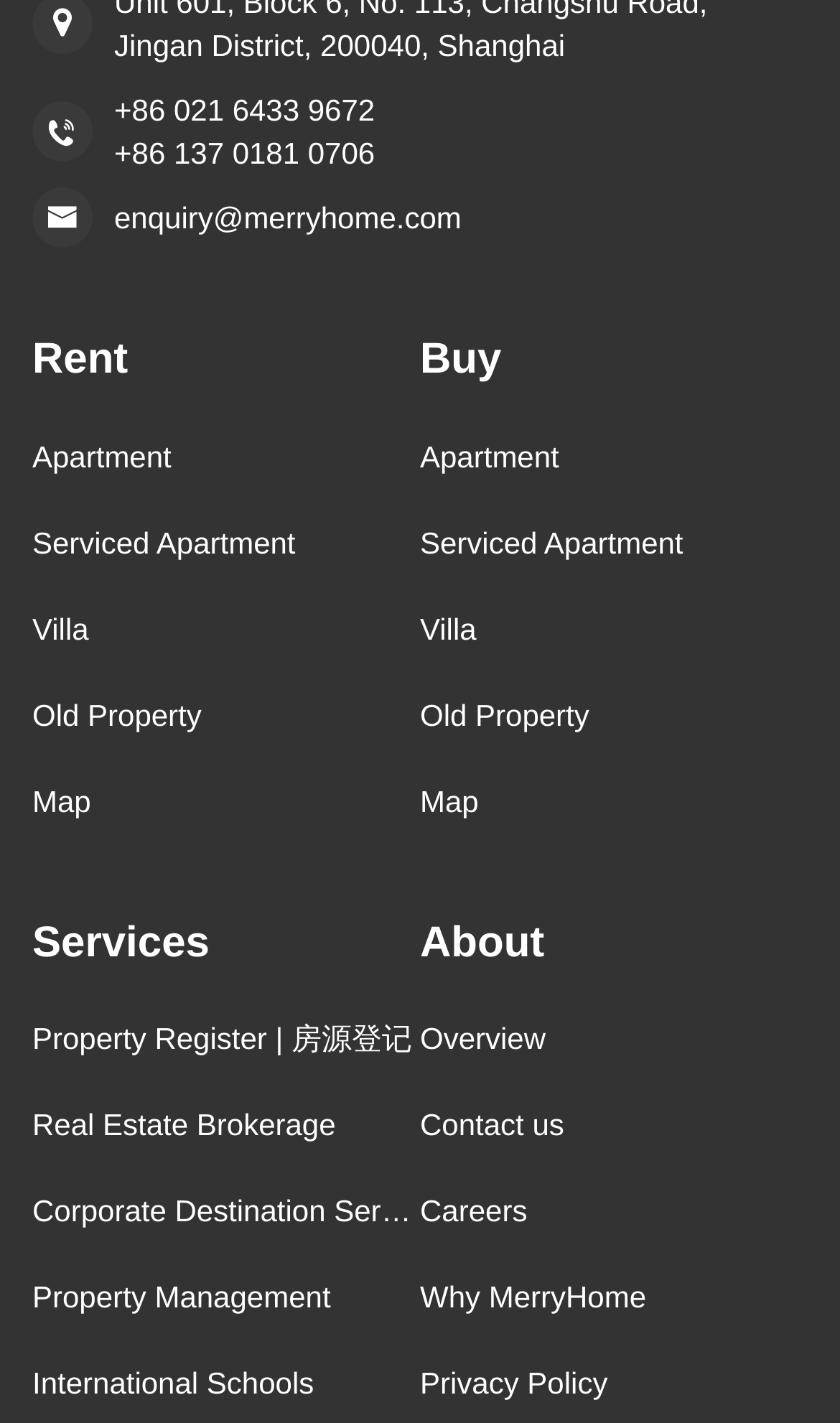Respond with a single word or phrase:
What services are offered?

Property Register, Real Estate Brokerage, Corporate Destination Service, Property Management